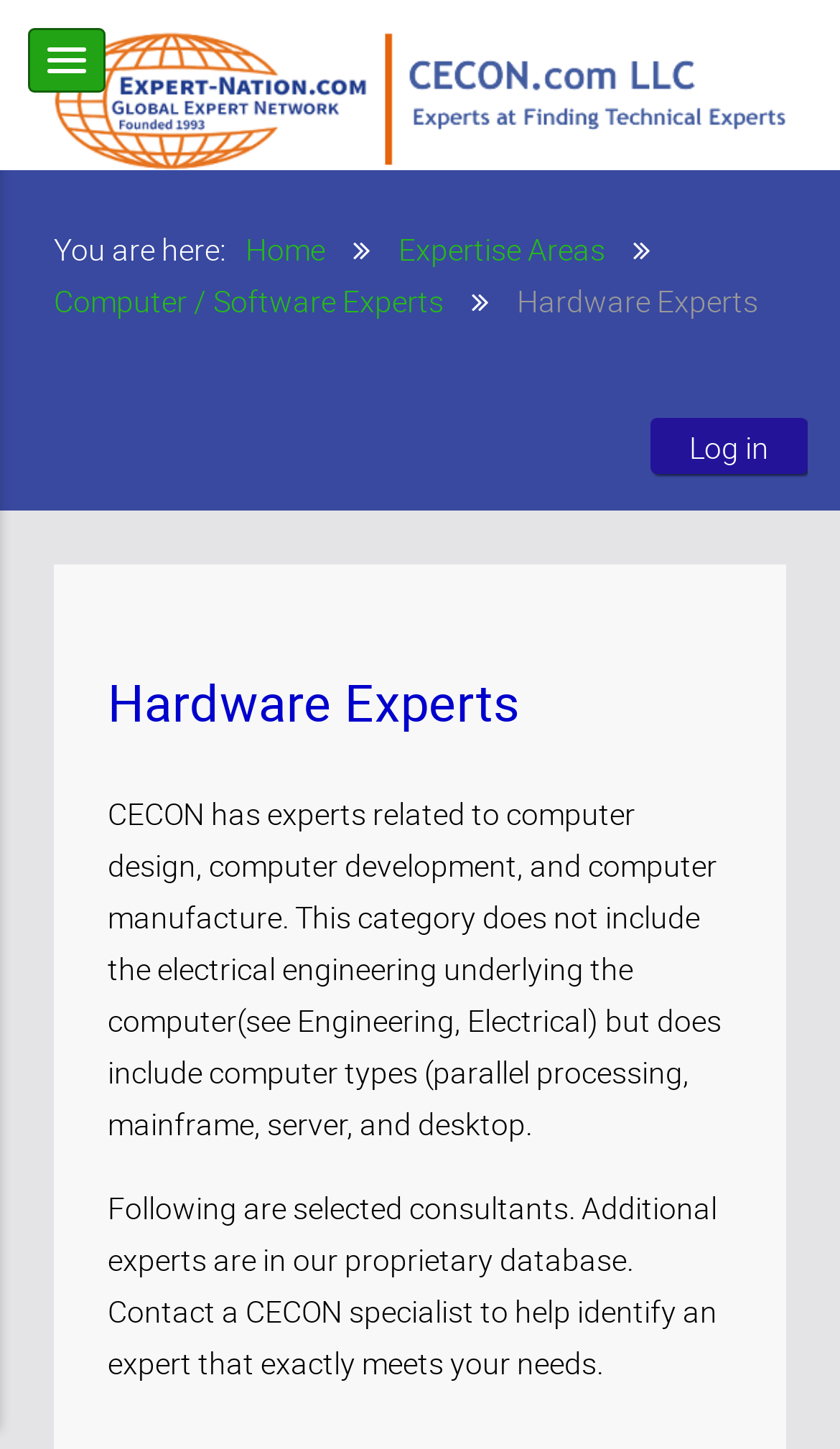Create a detailed narrative of the webpage’s visual and textual elements.

The webpage is about Hardware Experts, specifically showcasing CECON's expertise in the field. At the top left corner, there is a CECON logo image. Below the logo, a navigation bar with breadcrumbs is displayed, showing the current location as "You are here:" with links to "Home" and "Expertise Areas". 

To the right of the breadcrumbs, there is a link to "Computer / Software Experts" and a static text "Hardware Experts". Further down, a prominent heading "Hardware Experts" is centered, with a link to the same title below it. 

On the top right corner, a "Log in" text is displayed. The main content of the page is divided into two paragraphs. The first paragraph explains that CECON has experts in computer design, development, and manufacture, excluding electrical engineering. The second paragraph mentions that the listed consultants are selected, and there are additional experts in their proprietary database, encouraging users to contact a CECON specialist to find an expert that meets their specific needs.